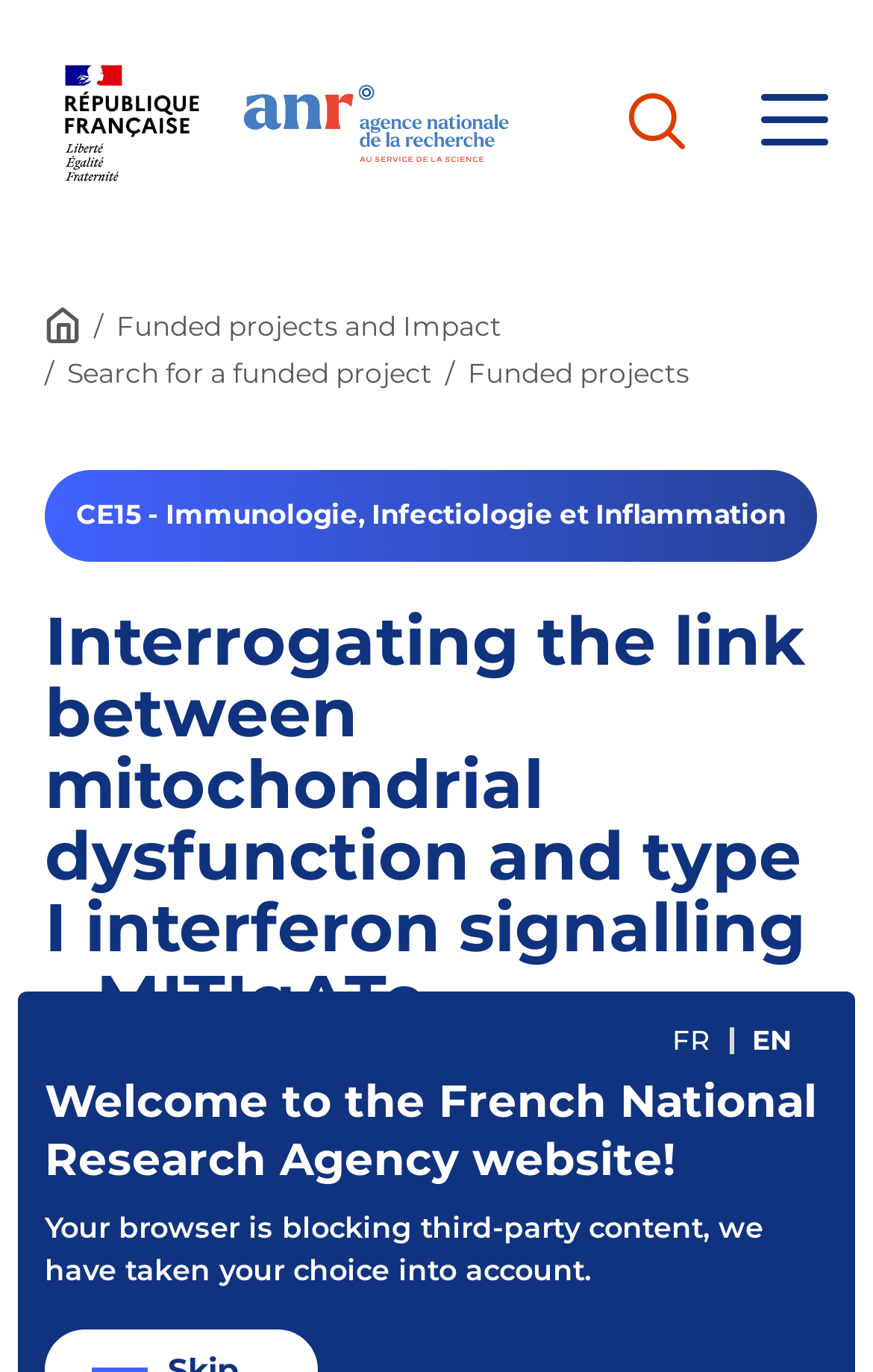Observe the image and answer the following question in detail: What is the category of the funded project?

I determined the category of the funded project by looking at the static text element with ID 629, which has the text 'CE15 - Immunologie, Infectiologie et Inflammation'.